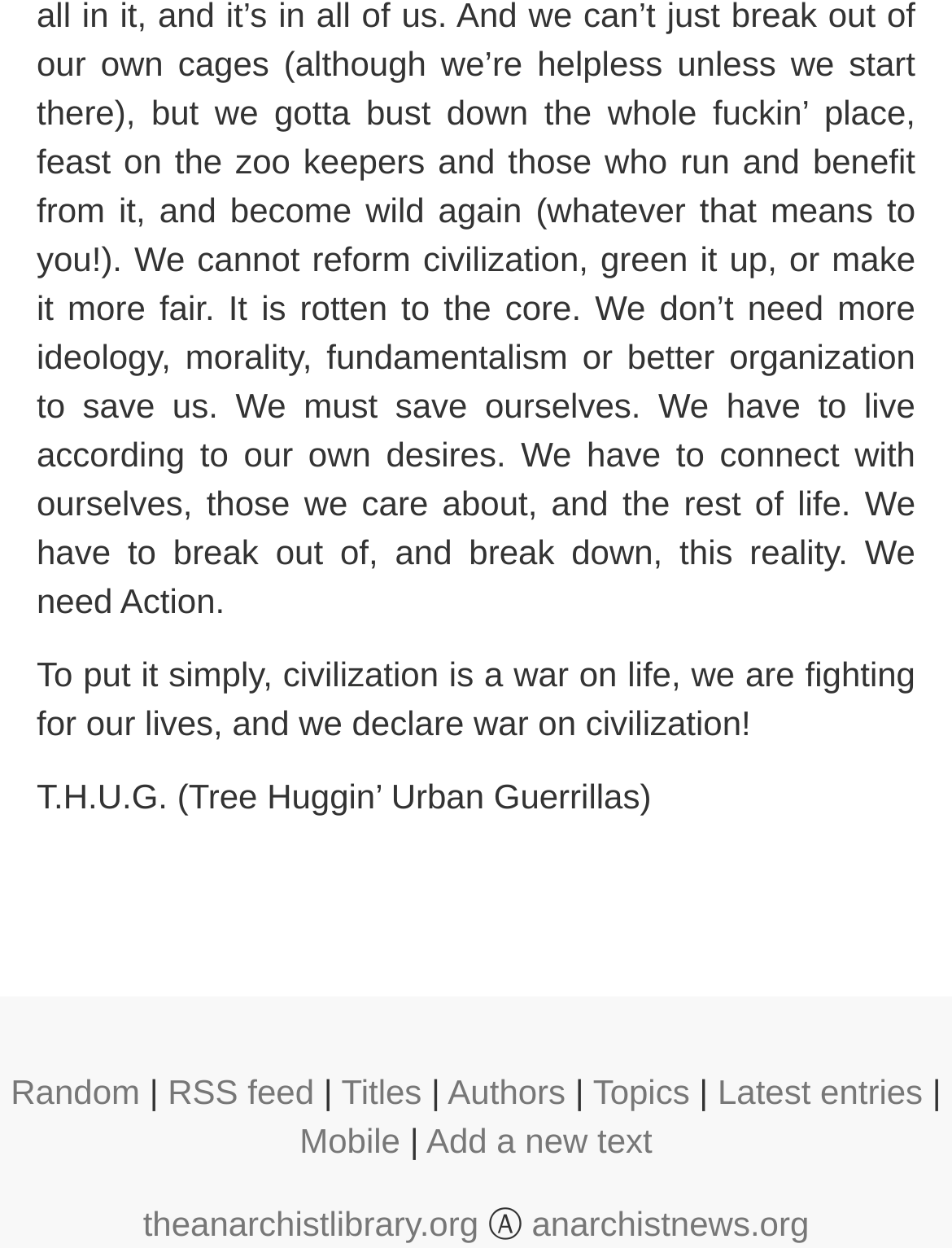What is the name of the group mentioned?
Using the information from the image, give a concise answer in one word or a short phrase.

T.H.U.G.